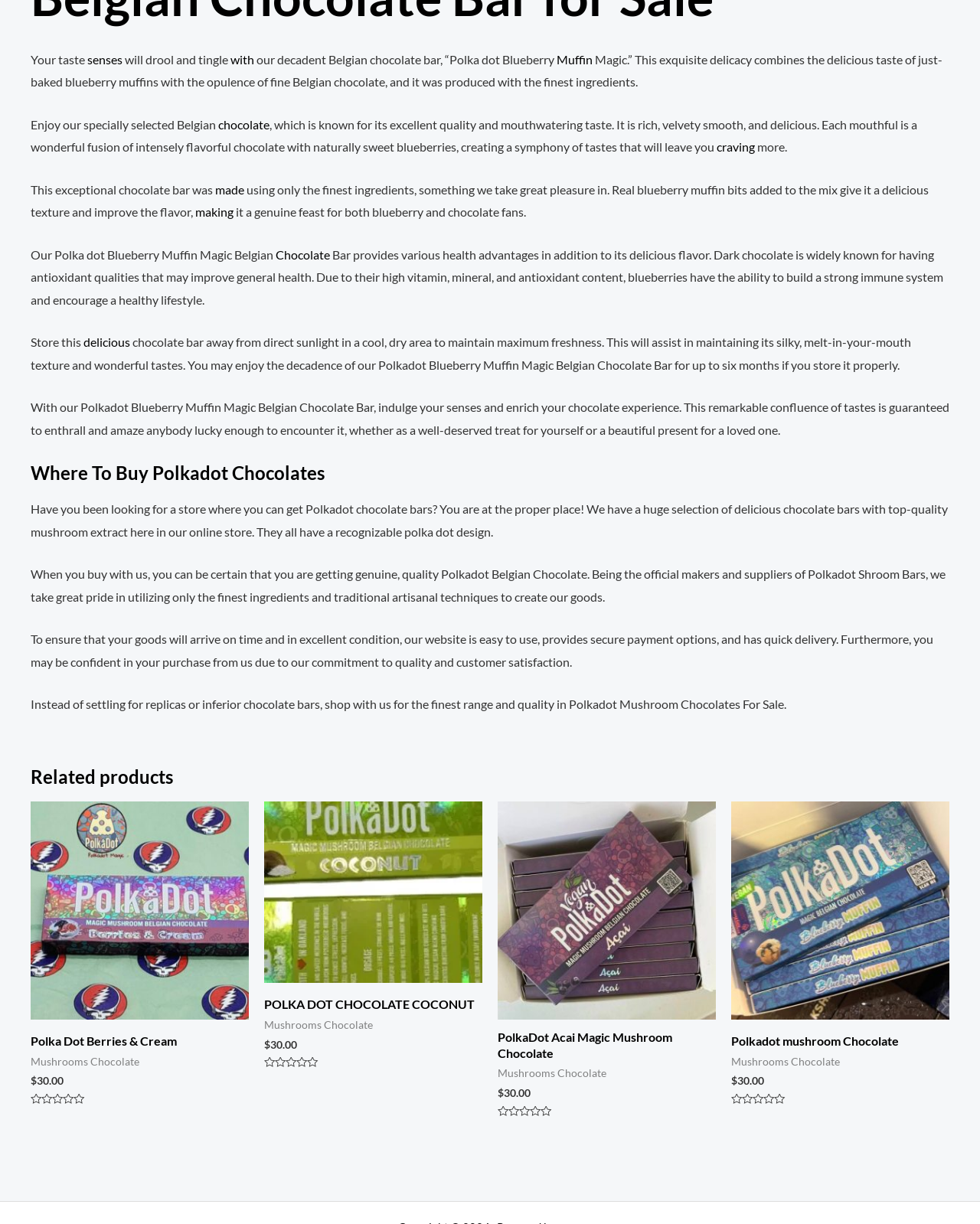Please identify the bounding box coordinates of the clickable area that will allow you to execute the instruction: "click on 'made'".

[0.22, 0.149, 0.249, 0.16]